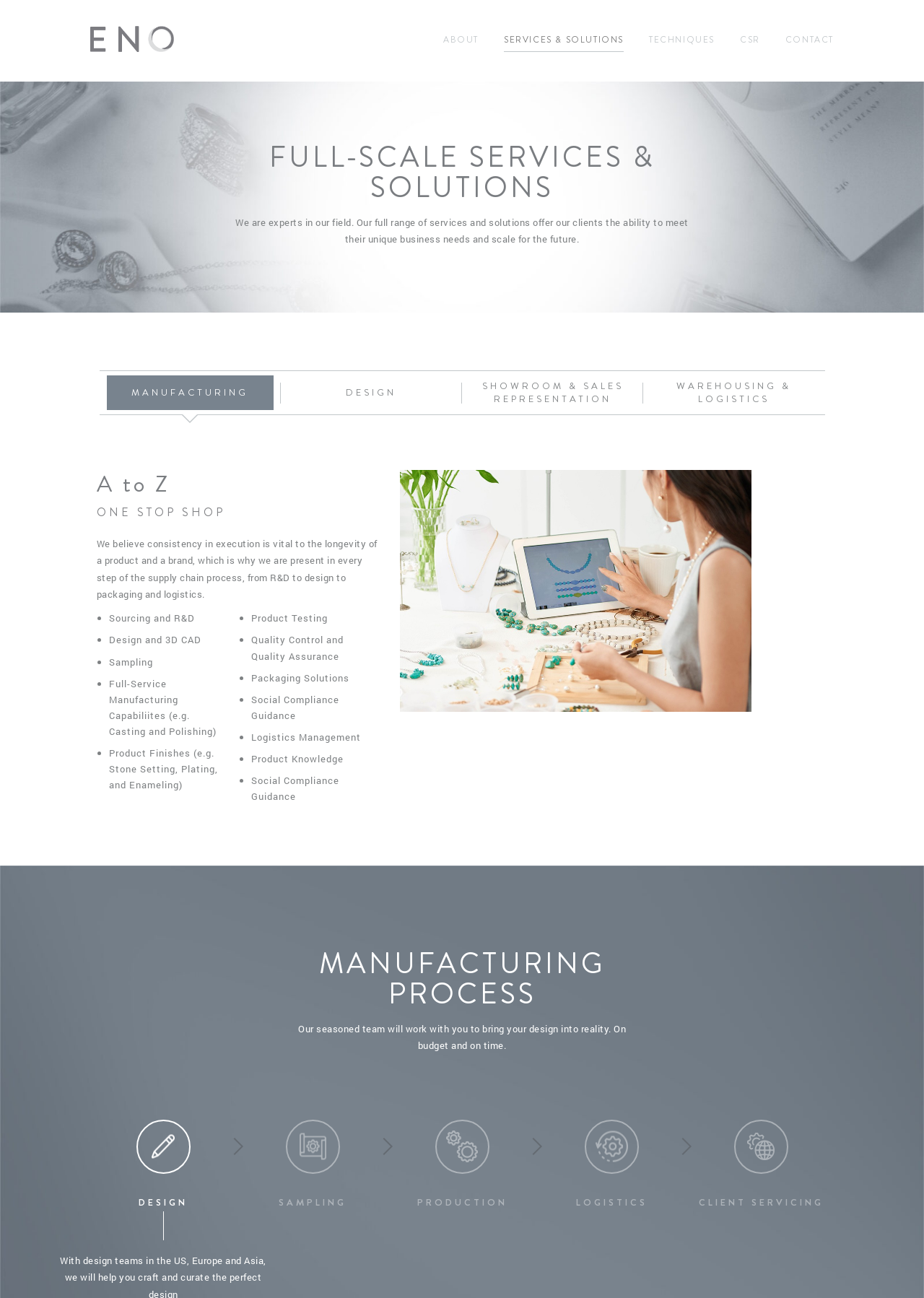What is the company's manufacturing process?
Please provide a single word or phrase answer based on the image.

From design to logistics